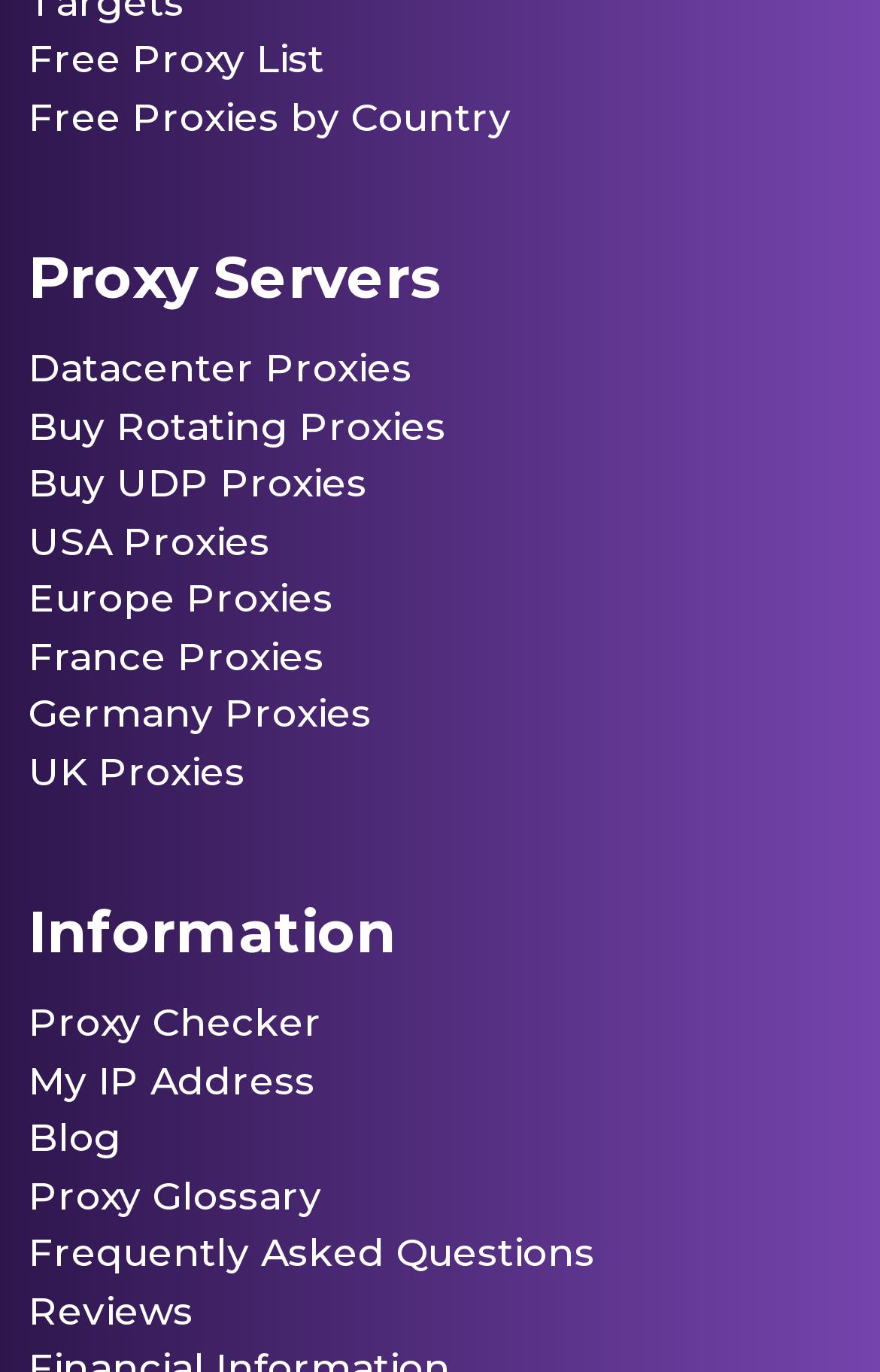Determine the bounding box for the UI element that matches this description: "aria-label="Open search"".

None